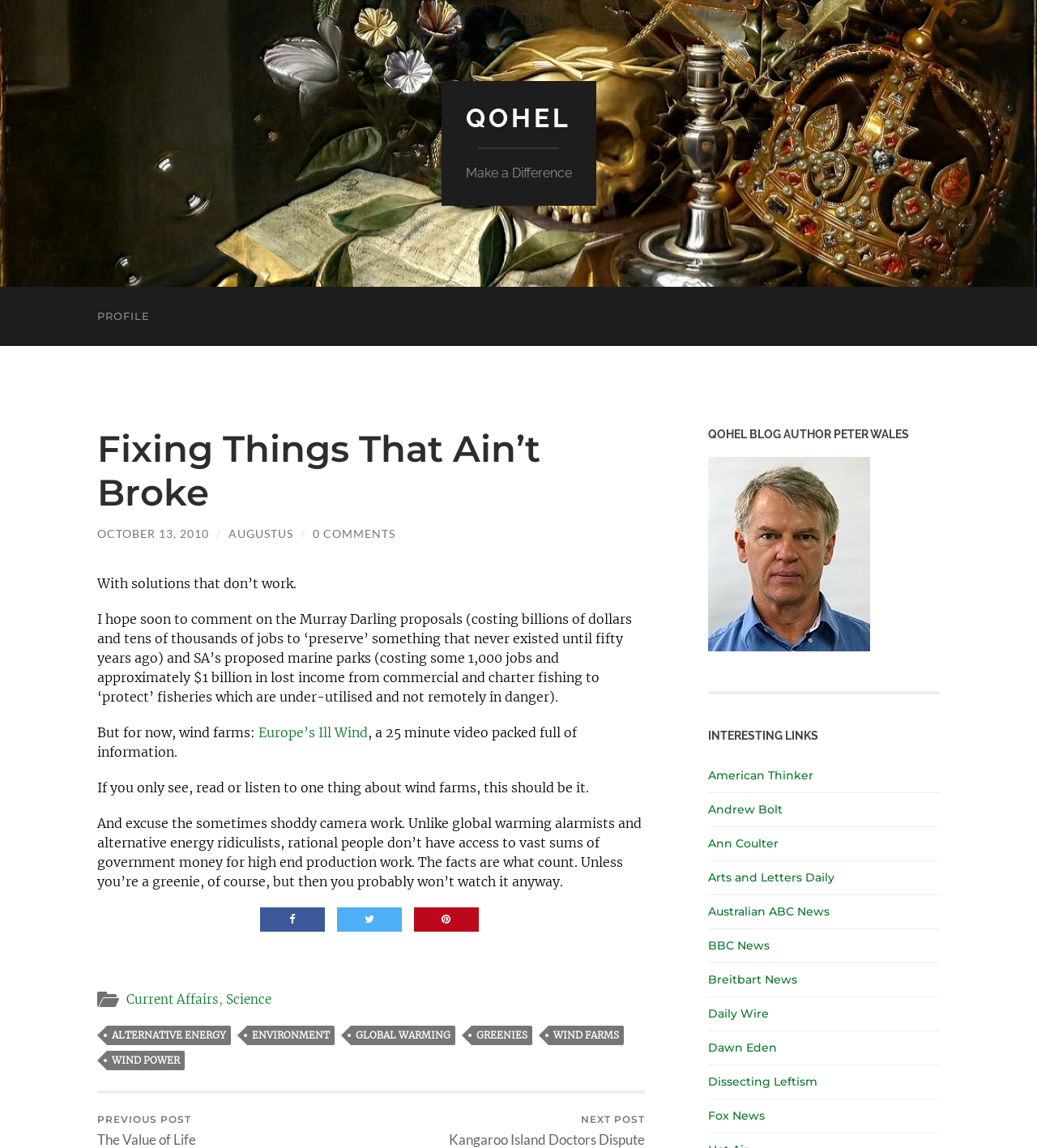Answer the following query with a single word or phrase:
Who is the author of the blog?

Peter Wales